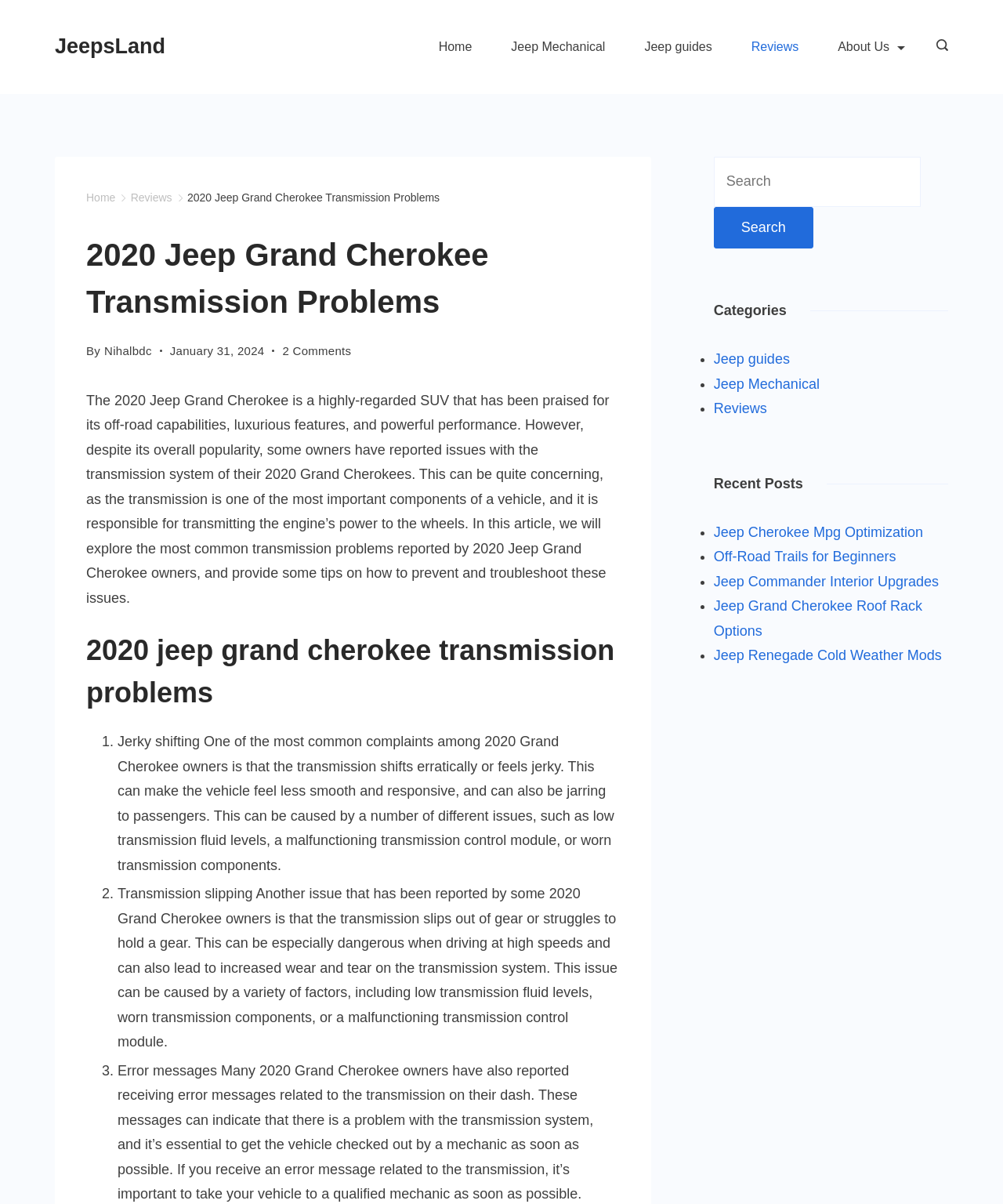Determine the bounding box coordinates of the section I need to click to execute the following instruction: "Read the article '2020 Jeep Grand Cherokee Transmission Problems'". Provide the coordinates as four float numbers between 0 and 1, i.e., [left, top, right, bottom].

[0.187, 0.159, 0.438, 0.169]